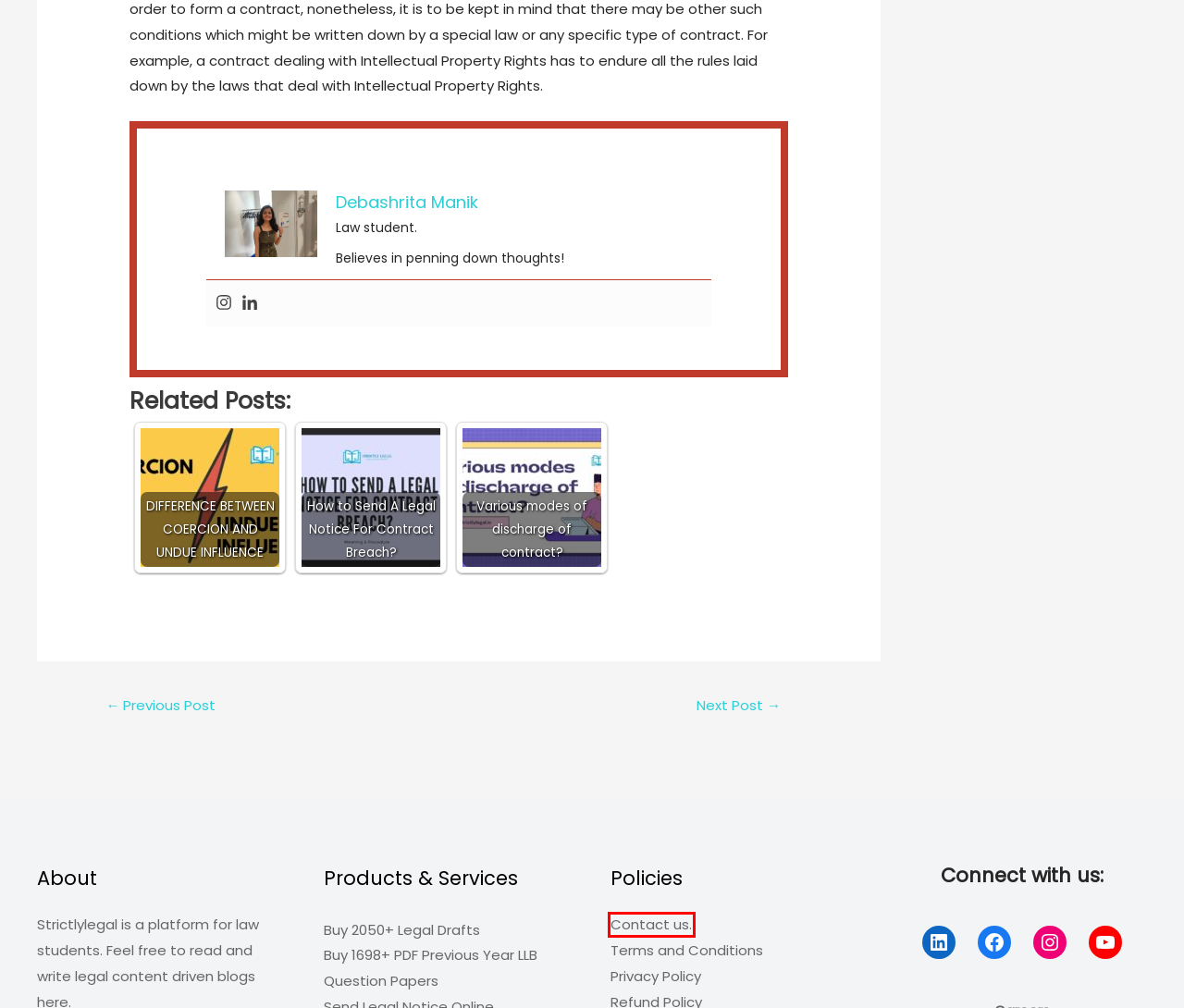Review the webpage screenshot and focus on the UI element within the red bounding box. Select the best-matching webpage description for the new webpage that follows after clicking the highlighted element. Here are the candidates:
A. Terms and Conditions - StrictlyLegal
B. Various modes of discharge of contract? - StrictlyLegal
C. Difference between Robbery and Dacoity - StrictlyLegal
D. Privacy Policy - StrictlyLegal
E. Buy 2900+ Legal Drafts For Rs. 499 | Sample Formats - StrictlyLegal
F. Contact - StrictlyLegal
G. Essential Elements of Tort - StrictlyLegal
H. Buy 1698+ PDF Previous Year LLB Question Papers - StrictlyLegal

F